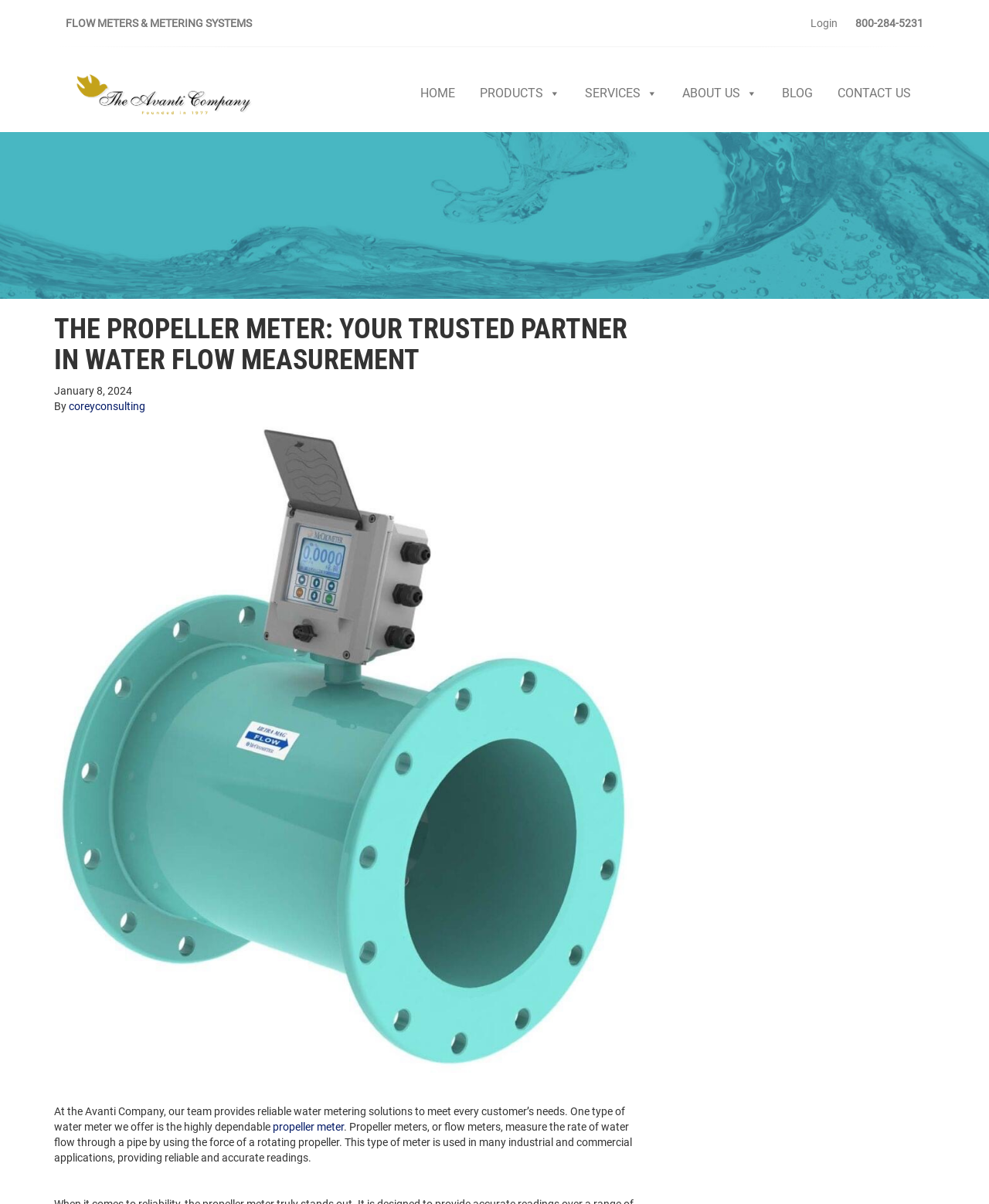Find and provide the bounding box coordinates for the UI element described here: "LISTEN NOW »". The coordinates should be given as four float numbers between 0 and 1: [left, top, right, bottom].

None